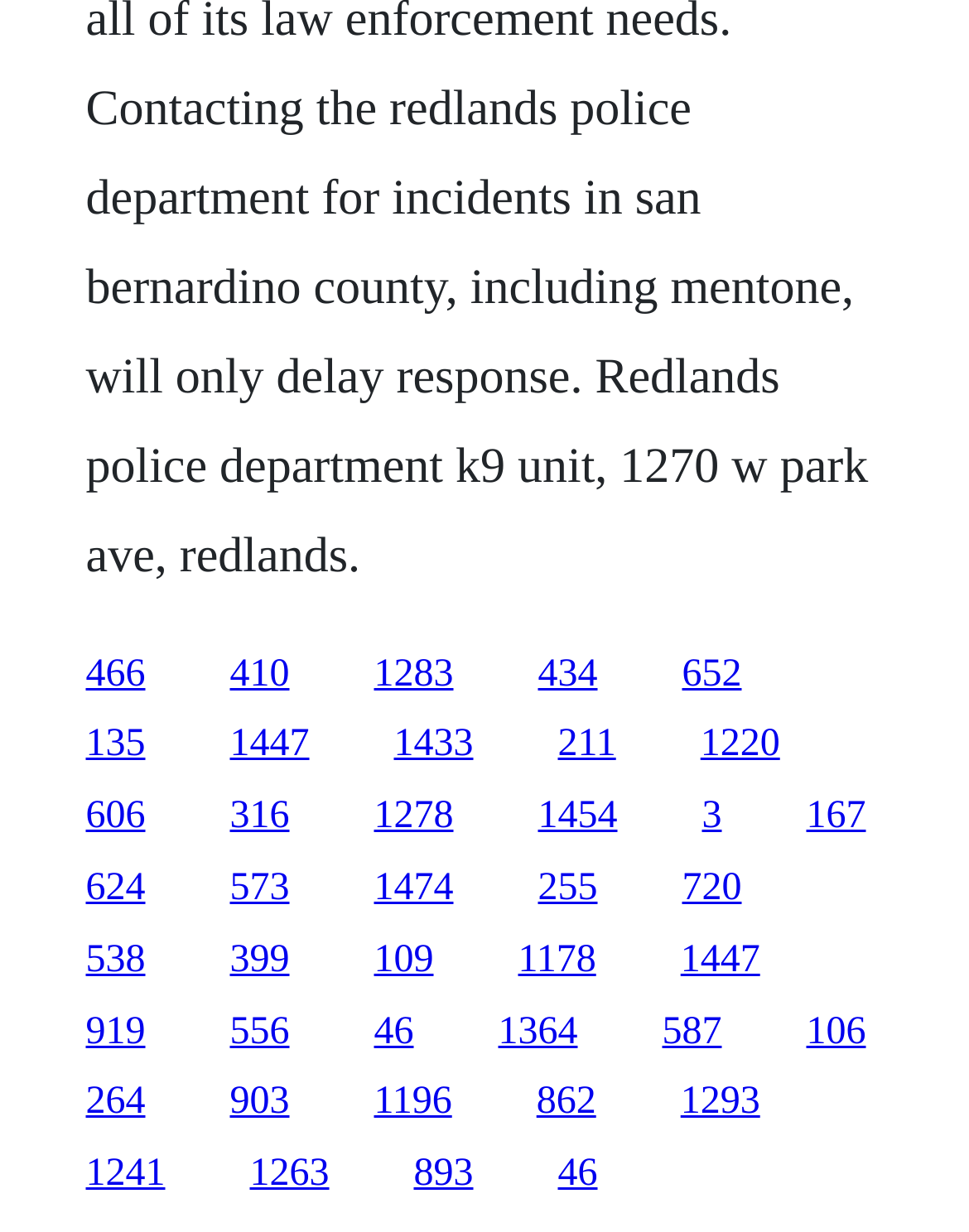Answer the question using only one word or a concise phrase: How many links are on the webpage?

30